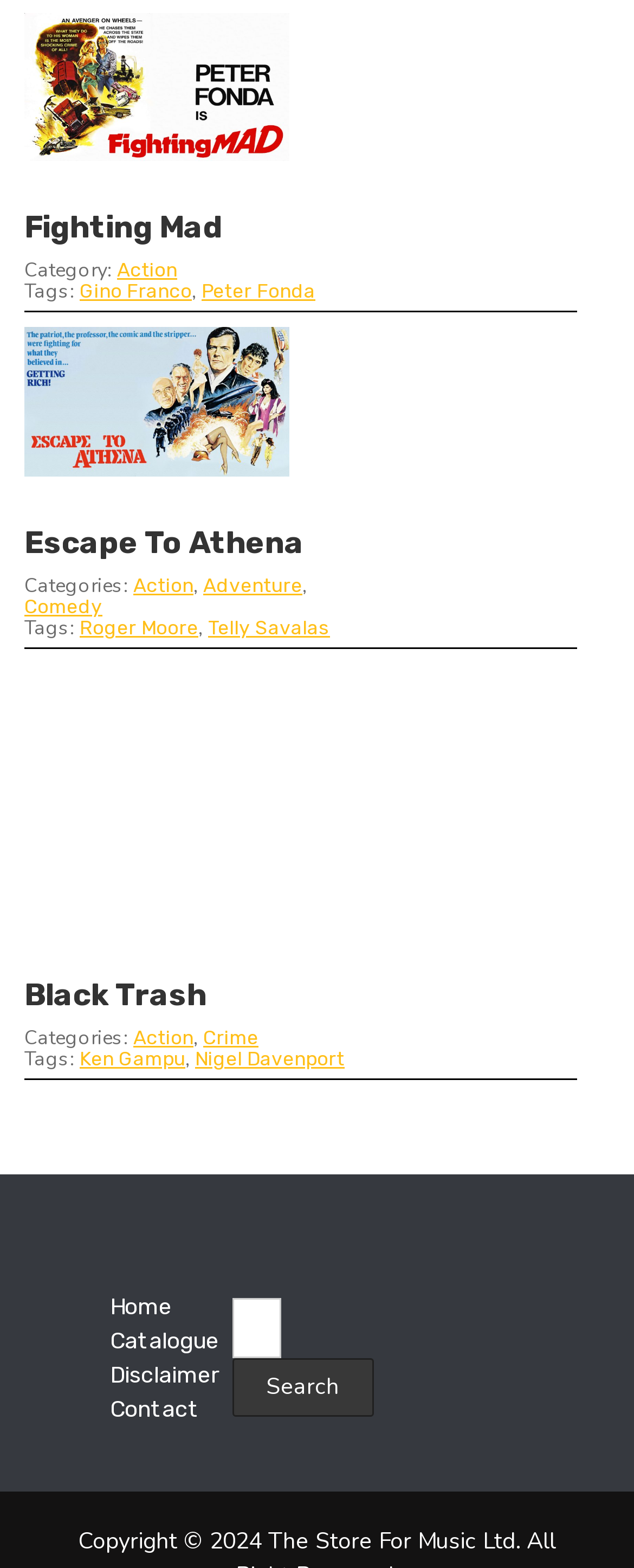Highlight the bounding box of the UI element that corresponds to this description: "Telly Savalas".

[0.328, 0.393, 0.521, 0.408]